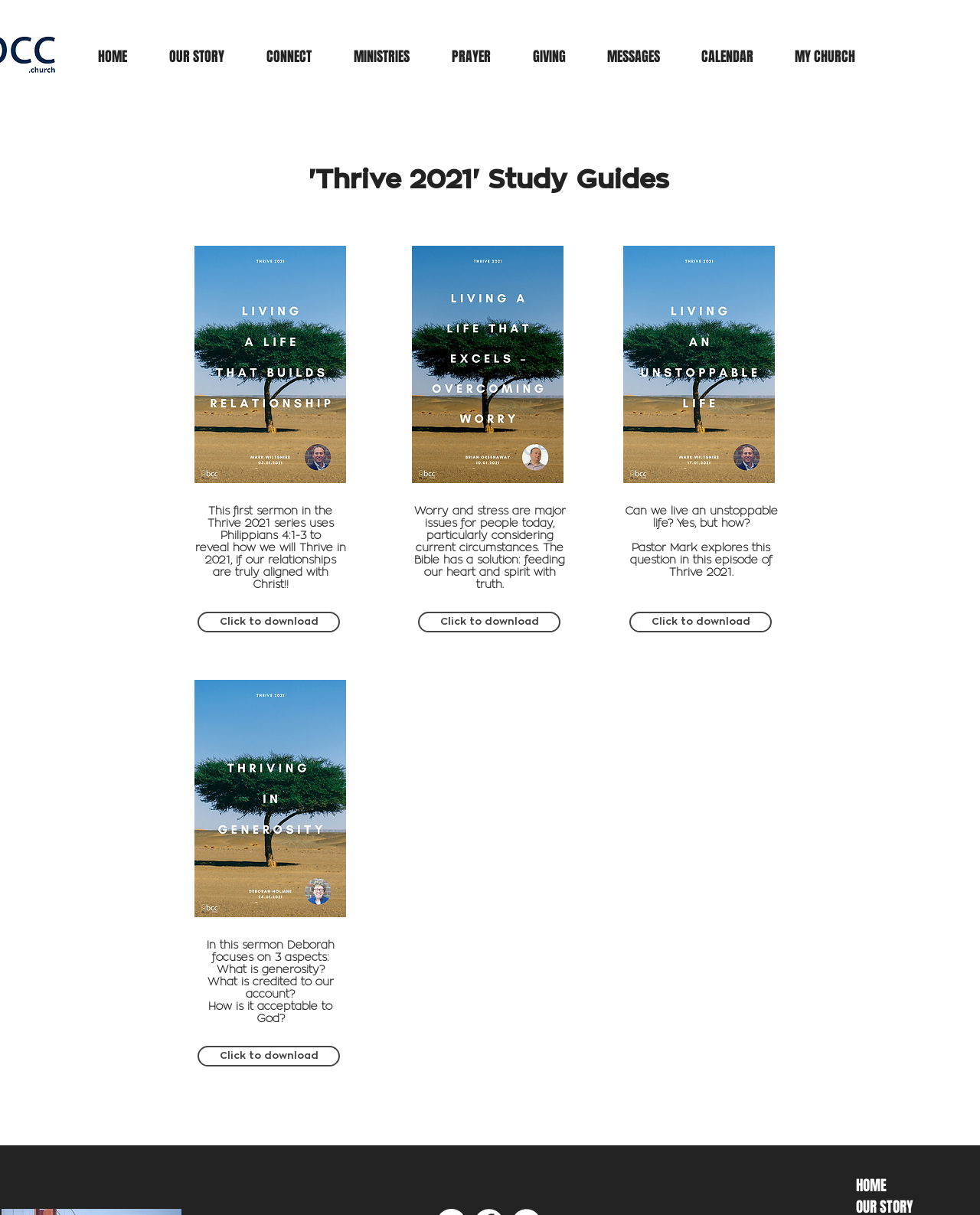Using the image as a reference, answer the following question in as much detail as possible:
What is the purpose of the links with 'Click to download' text?

The links with 'Click to download' text are likely used to download the study guides for each sermon. This is inferred from the context of the webpage, which is focused on providing study guides, and the presence of these links alongside the sermon descriptions and images.